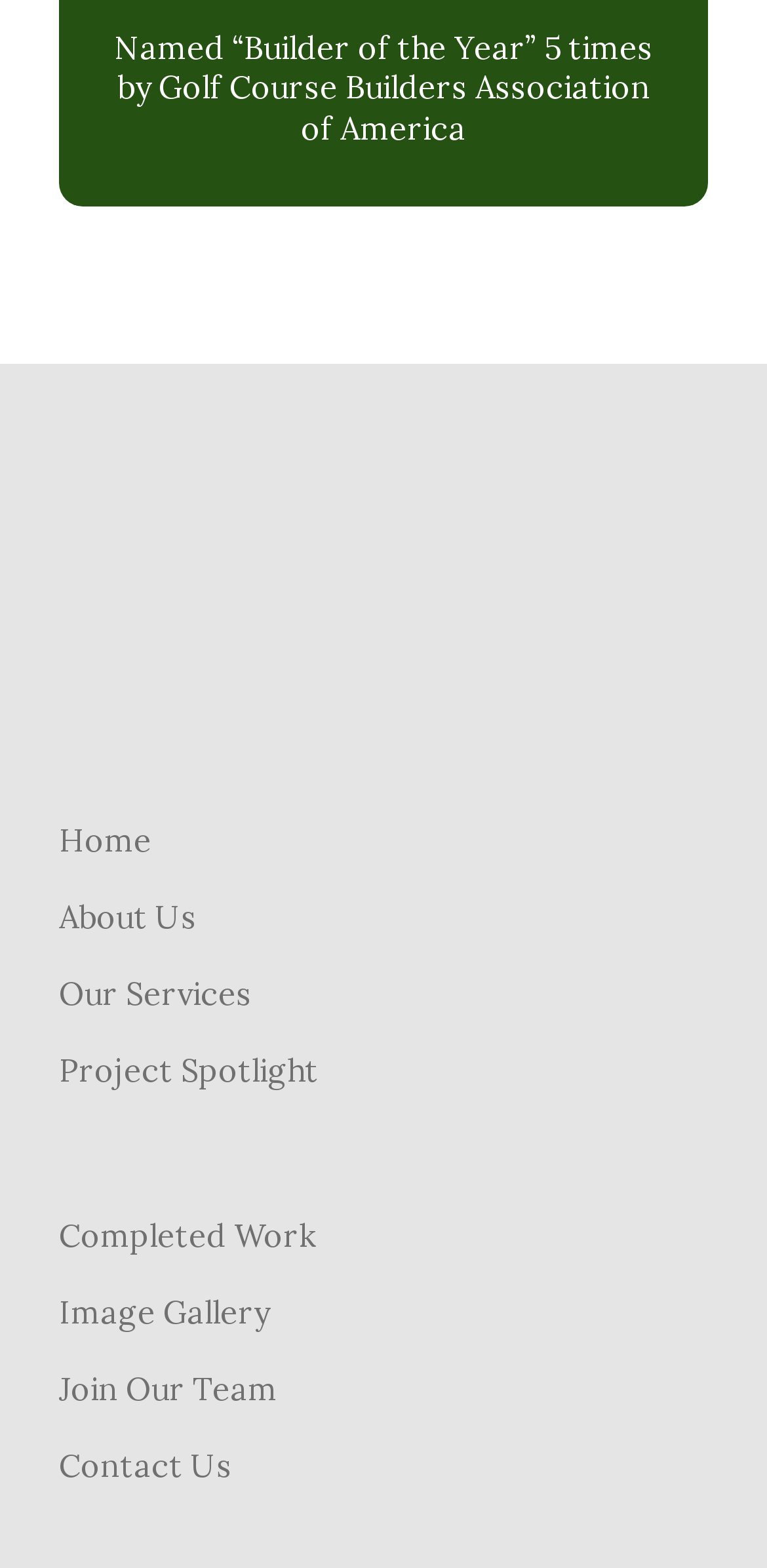Provide a short answer using a single word or phrase for the following question: 
How many elements are present on the webpage?

10